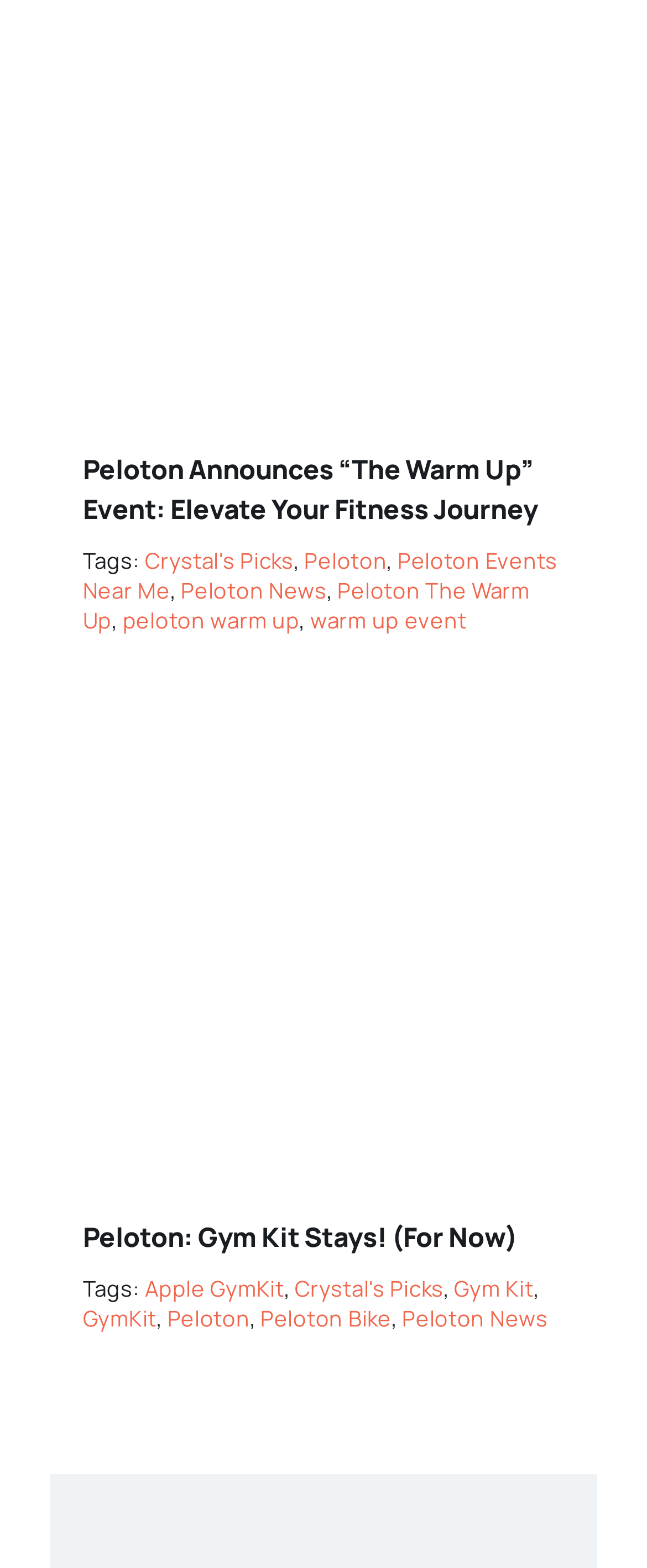Indicate the bounding box coordinates of the element that must be clicked to execute the instruction: "Click on Peloton Announces “The Warm Up” Event: Elevate Your Fitness Journey". The coordinates should be given as four float numbers between 0 and 1, i.e., [left, top, right, bottom].

[0.128, 0.287, 0.872, 0.338]